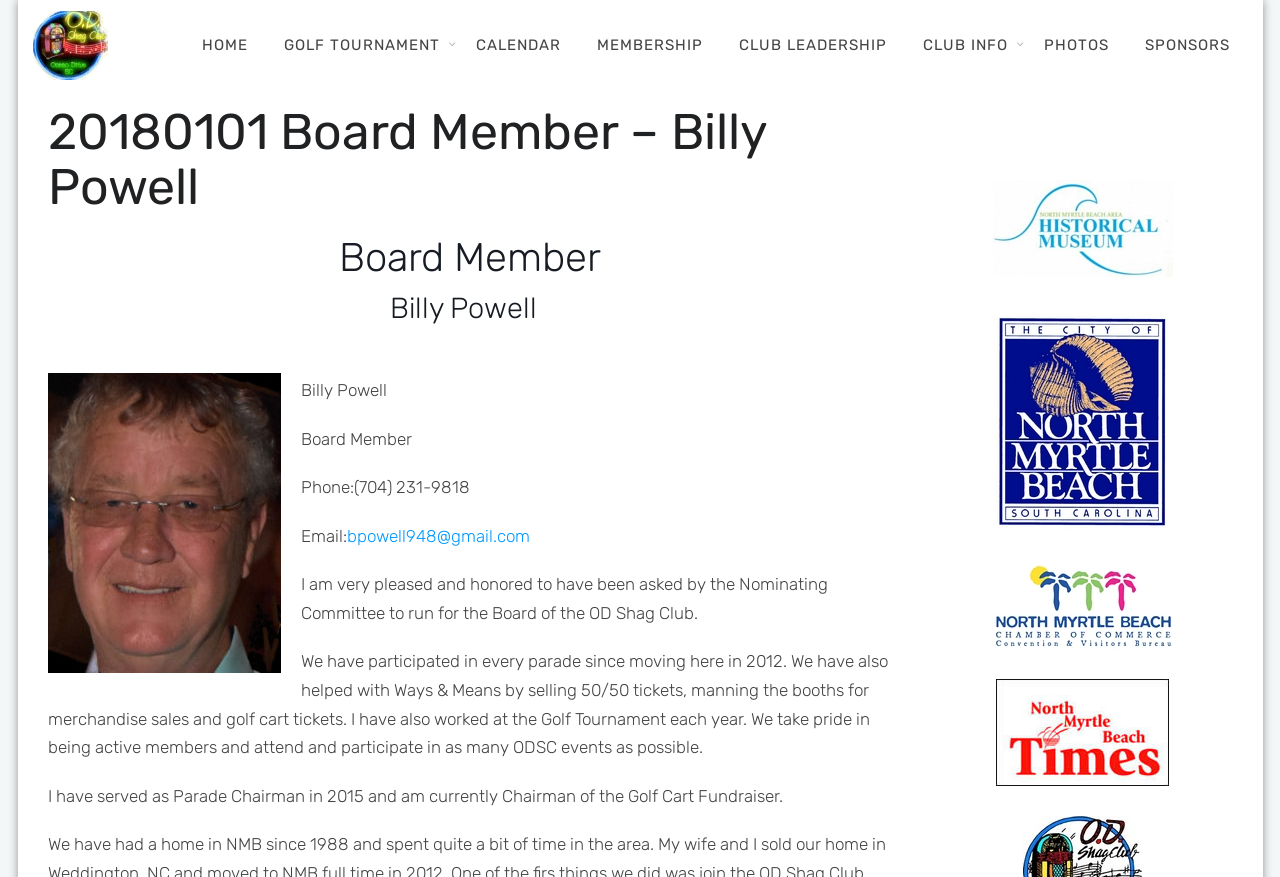Please provide a brief answer to the question using only one word or phrase: 
What event has Billy Powell worked at every year?

Golf Tournament